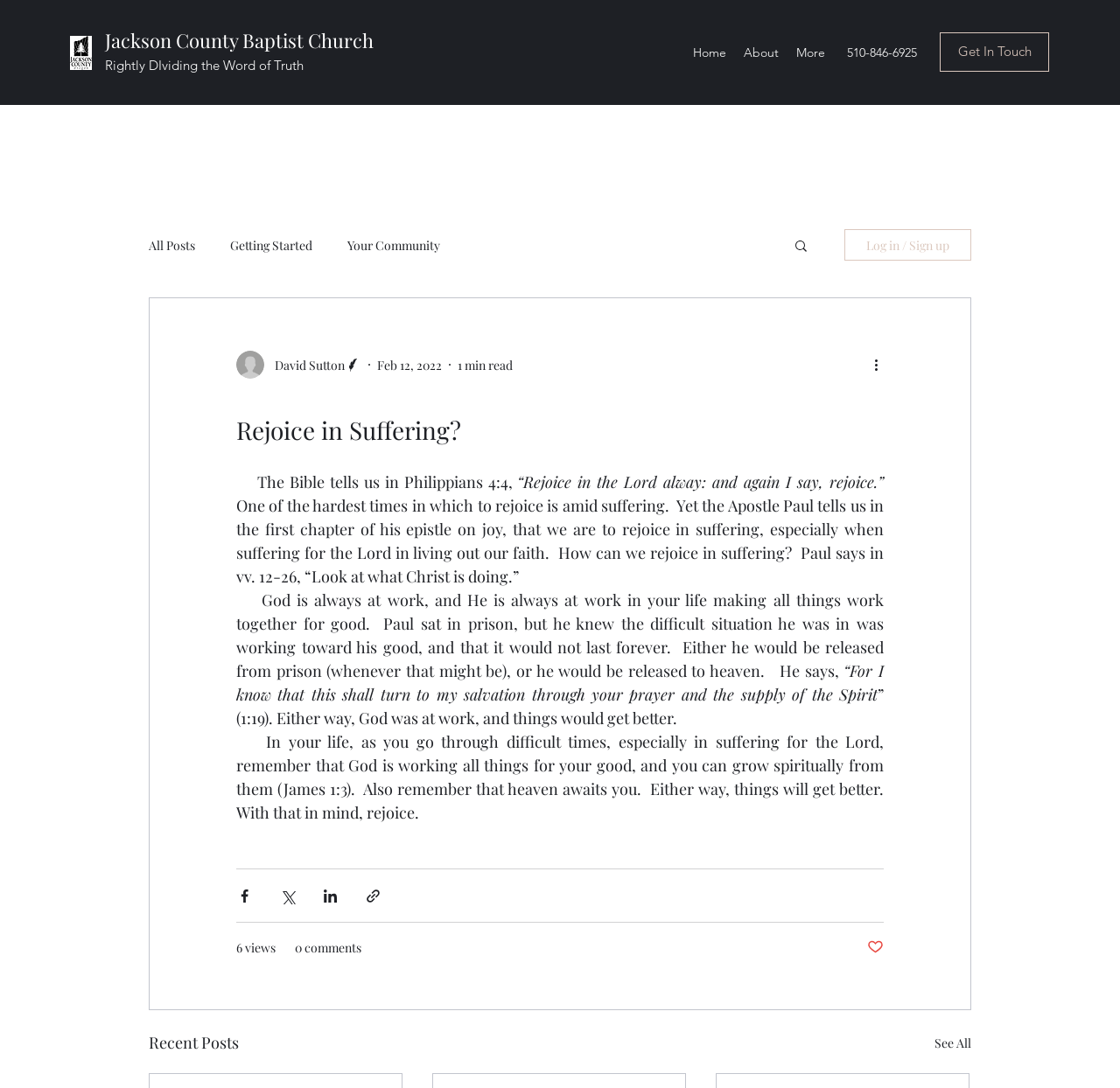How many views does the article 'Rejoice in Suffering?' have?
Refer to the image and provide a thorough answer to the question.

I found the answer by looking at the generic element with the text '6 views' which is located at the bottom of the webpage, indicating that the article 'Rejoice in Suffering?' has 6 views.